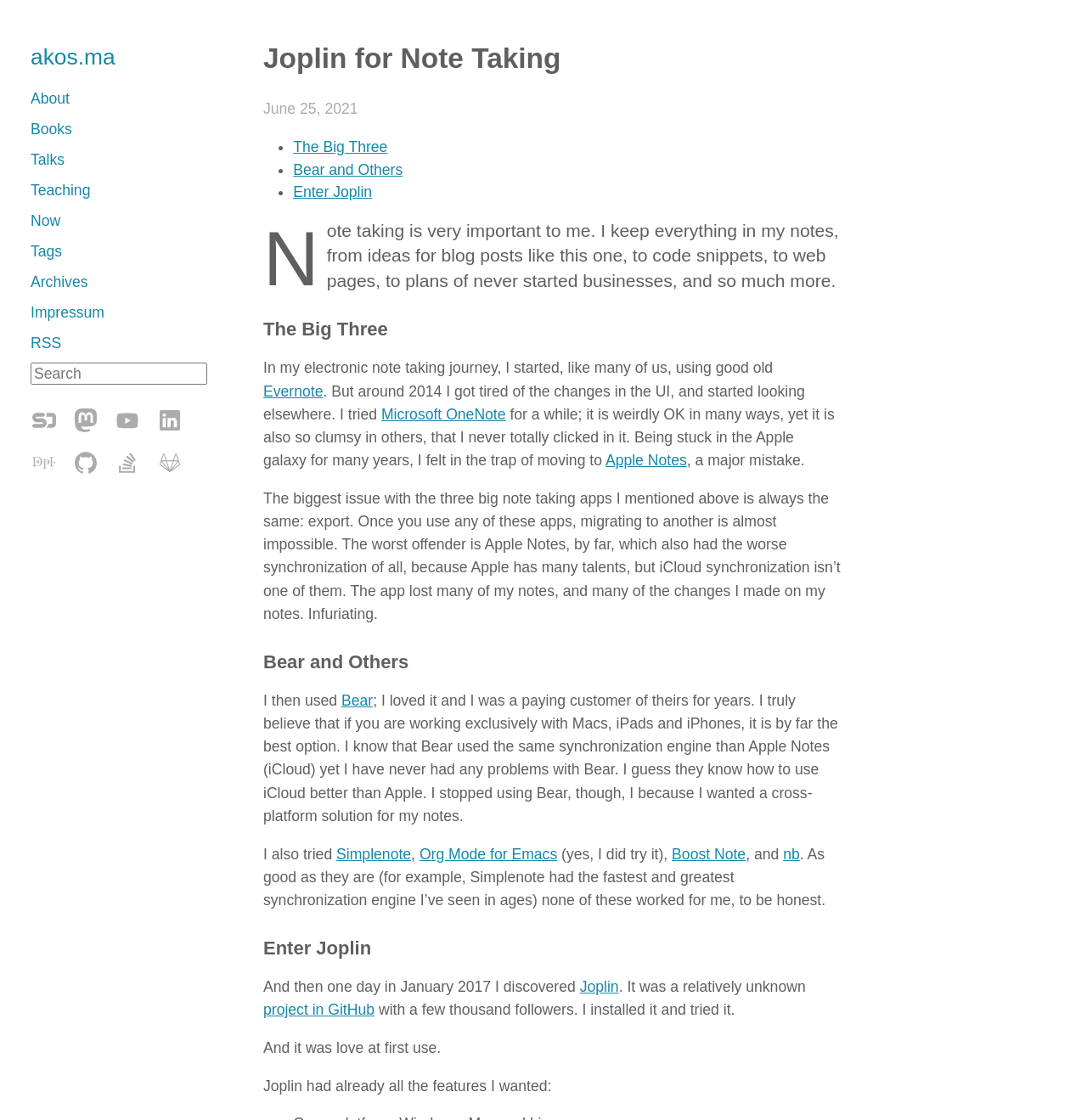What is the topic of the article?
Please answer the question with a detailed response using the information from the screenshot.

I read the headings and text in the article section and determined that the topic of the article is note taking, specifically the author's experience with different note-taking apps.